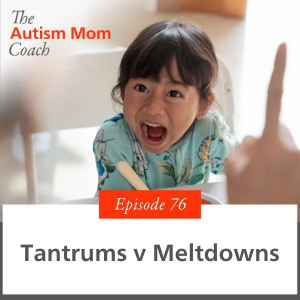Where is the podcast's branding located?
Provide an in-depth answer to the question, covering all aspects.

The podcast's branding is located at the top left corner of the image, which enhances recognition for viewers as mentioned in the caption.